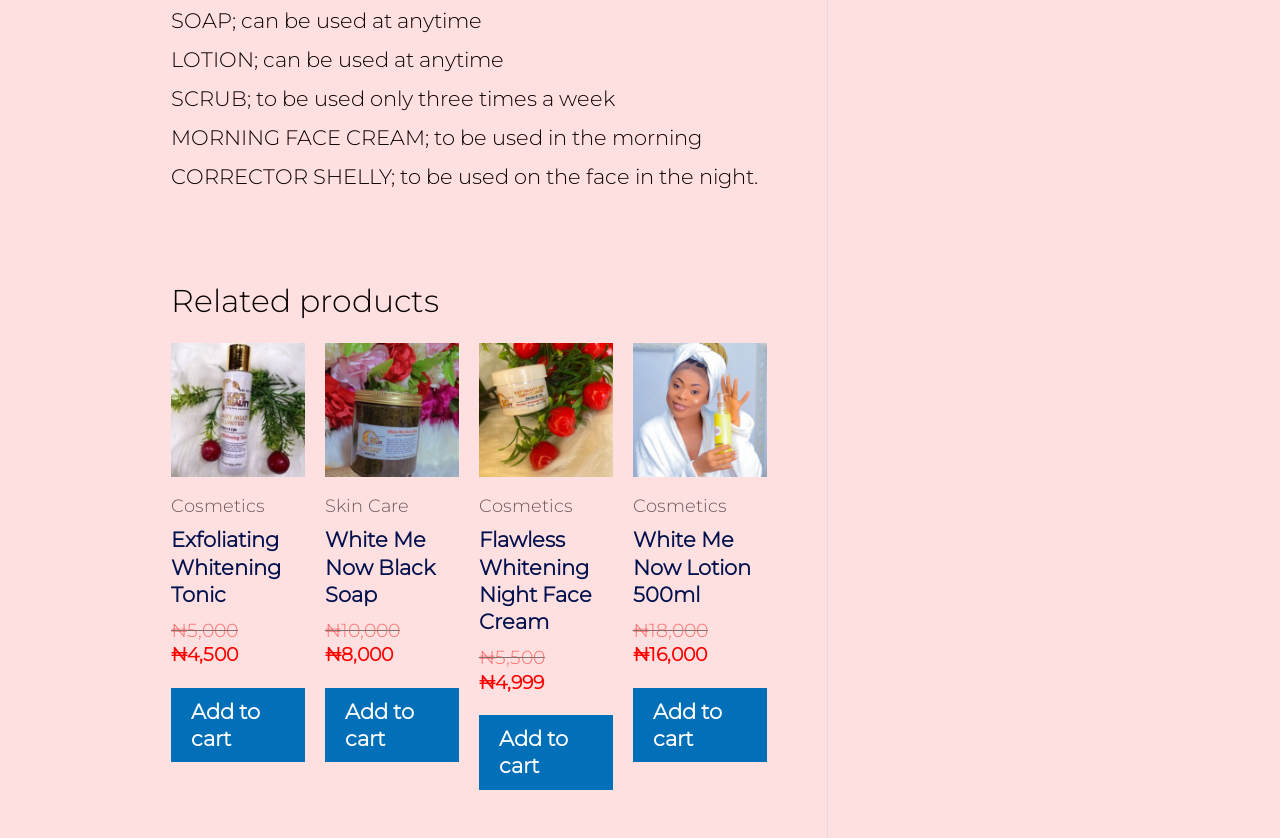Bounding box coordinates are specified in the format (top-left x, top-left y, bottom-right x, bottom-right y). All values are floating point numbers bounded between 0 and 1. Please provide the bounding box coordinate of the region this sentence describes: Flawless Whitening Night Face Cream

[0.374, 0.628, 0.479, 0.758]